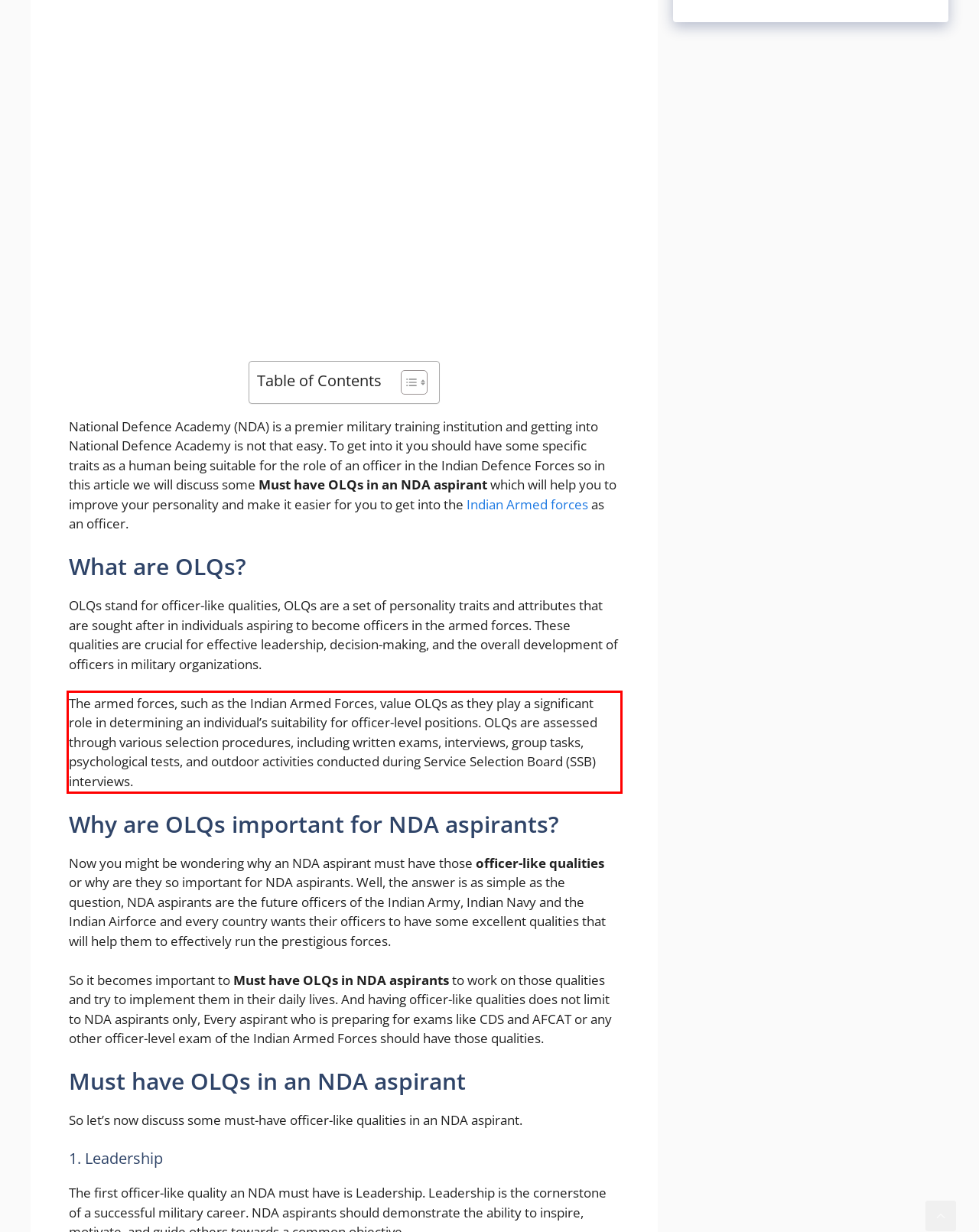Look at the provided screenshot of the webpage and perform OCR on the text within the red bounding box.

The armed forces, such as the Indian Armed Forces, value OLQs as they play a significant role in determining an individual’s suitability for officer-level positions. OLQs are assessed through various selection procedures, including written exams, interviews, group tasks, psychological tests, and outdoor activities conducted during Service Selection Board (SSB) interviews.